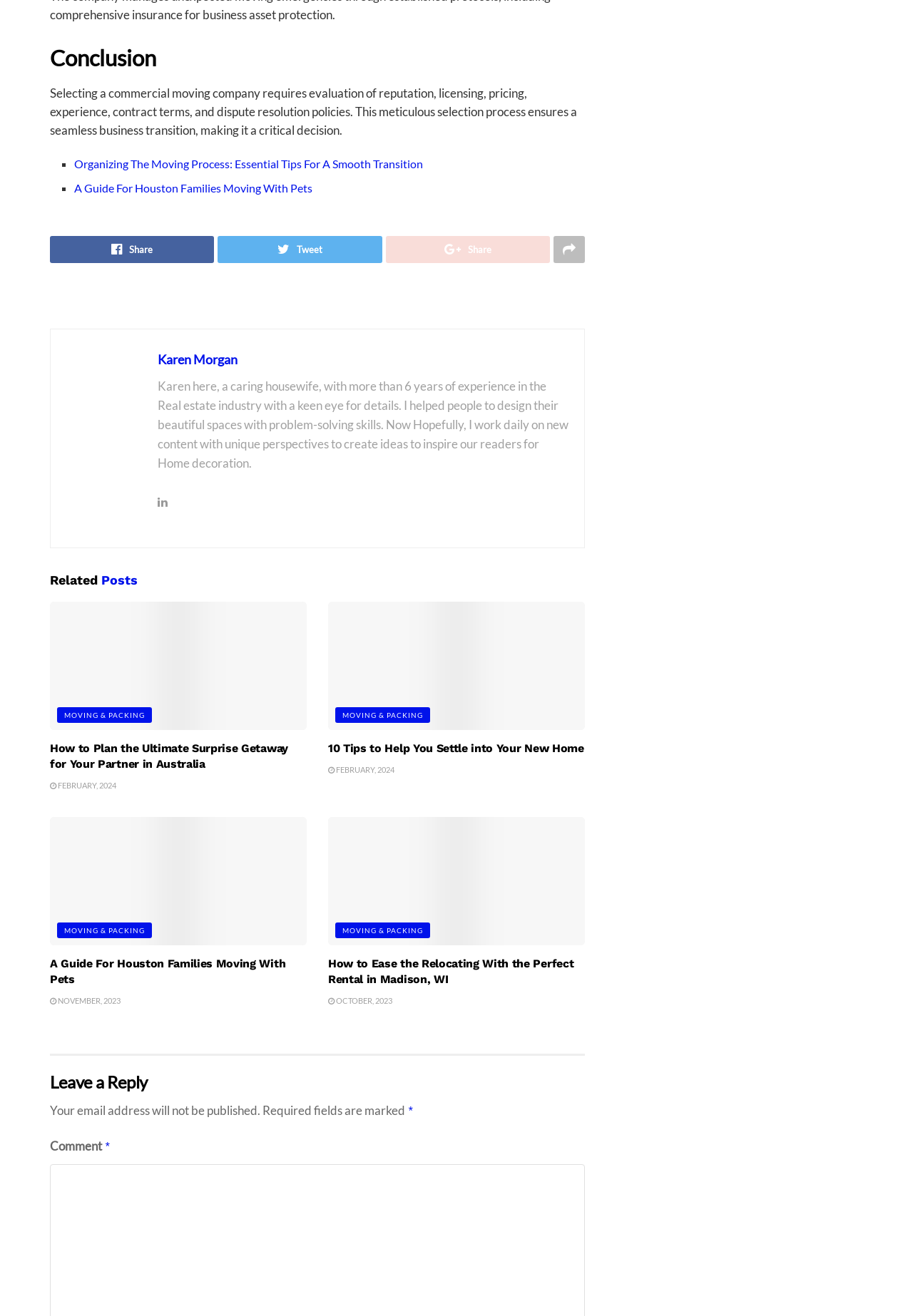Identify the bounding box coordinates of the element that should be clicked to fulfill this task: "Share the article on social media". The coordinates should be provided as four float numbers between 0 and 1, i.e., [left, top, right, bottom].

[0.055, 0.179, 0.235, 0.2]